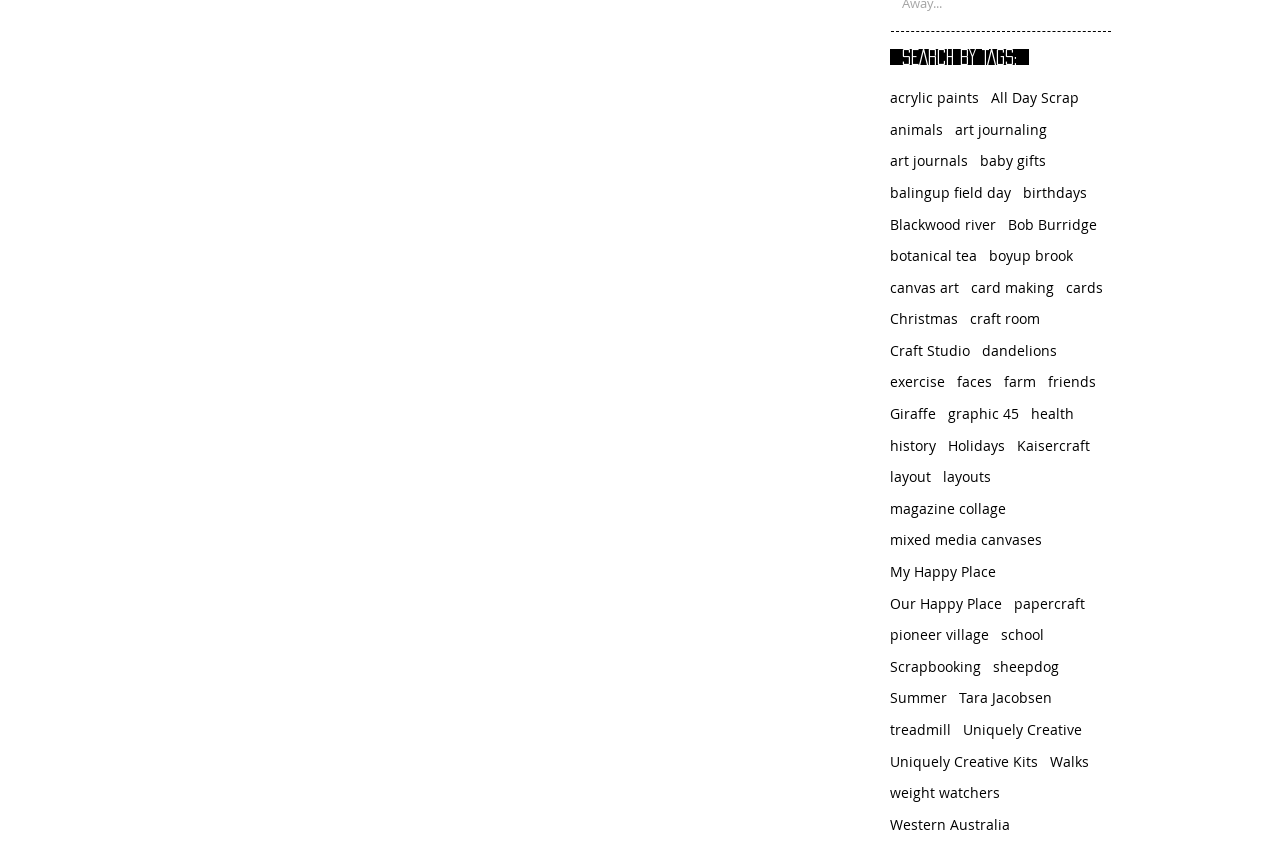Determine the bounding box coordinates of the clickable region to carry out the instruction: "Click on the OGSI Medical link".

None